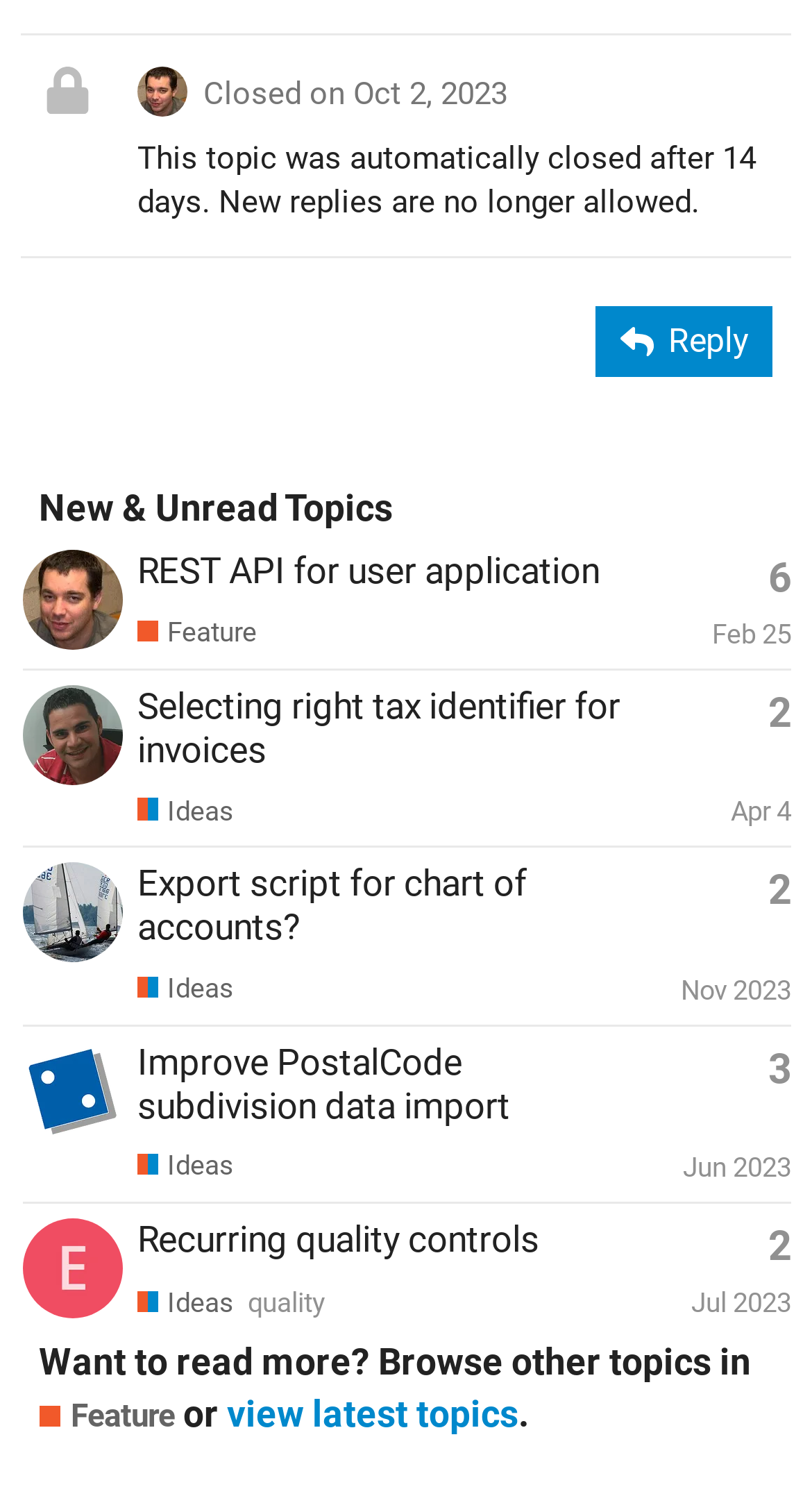Who is the latest poster of the third topic?
Utilize the information in the image to give a detailed answer to the question.

I looked at the third gridcell element and found the link element inside it, which contains the profile information of the latest poster. The latest poster is 'herrdeh'.